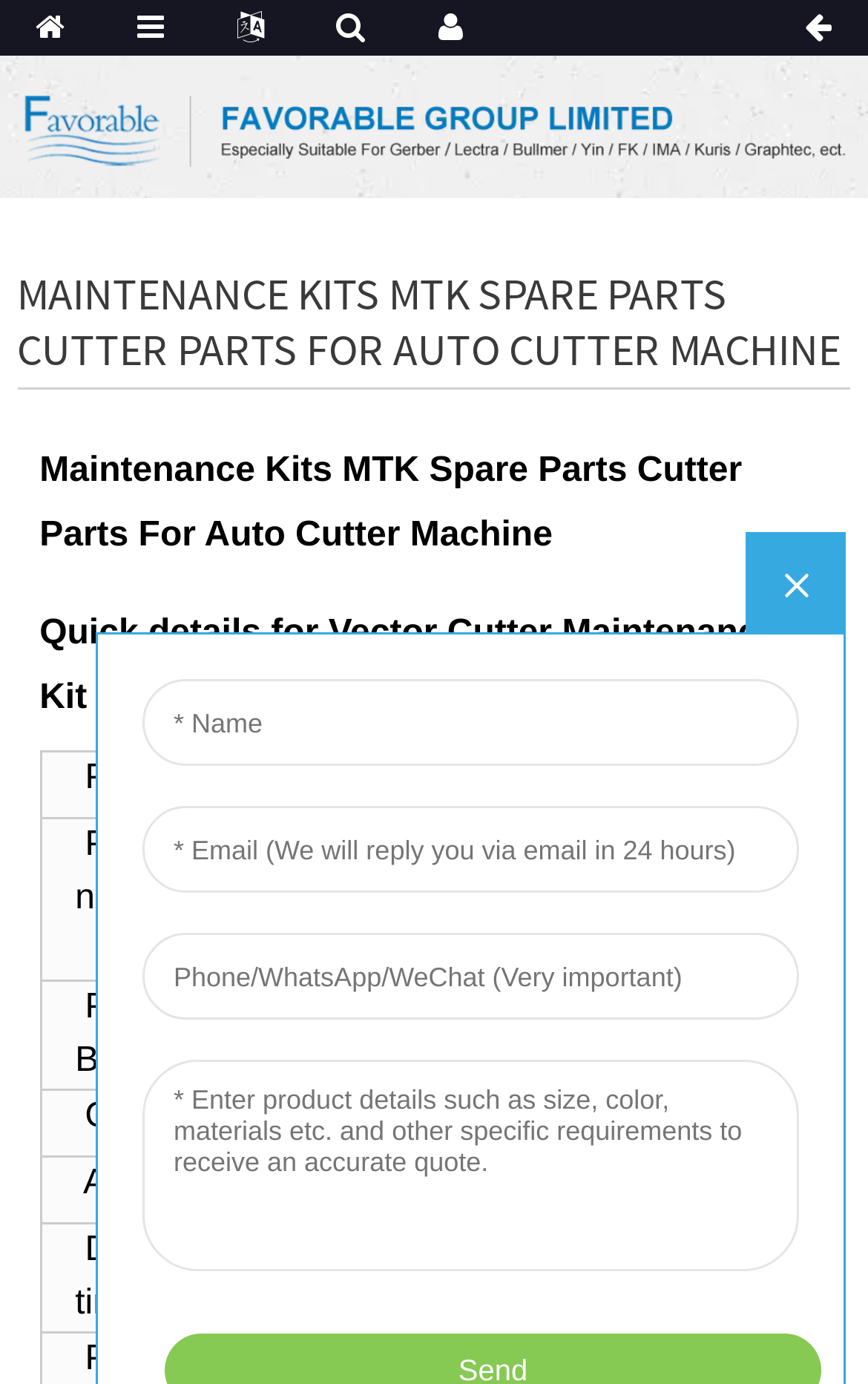Carefully examine the image and provide an in-depth answer to the question: How long does it take to deliver the maintenance kit?

I examined the webpage and found a table that displays the details of the maintenance kit. In the row that corresponds to 'Delivery time:', the value is 'Within 1 day'.